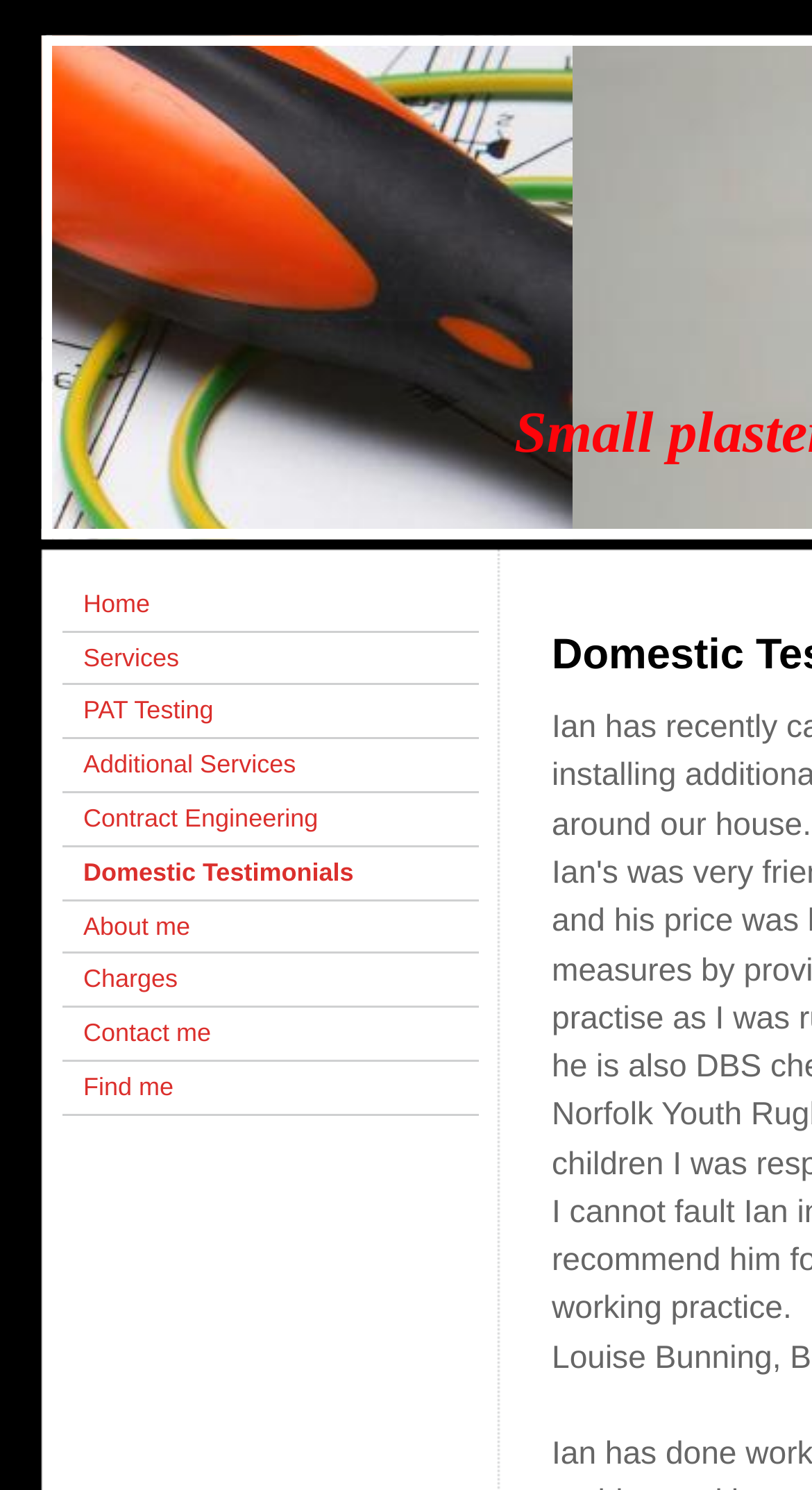How many navigation links are there?
Please provide a comprehensive answer to the question based on the webpage screenshot.

I counted the number of links in the navigation menu, which are 'Home', 'Services', 'PAT Testing', 'Additional Services', 'Contract Engineering', 'Domestic Testimonials', 'About me', 'Charges', 'Contact me', and 'Find me'. There are 11 links in total.